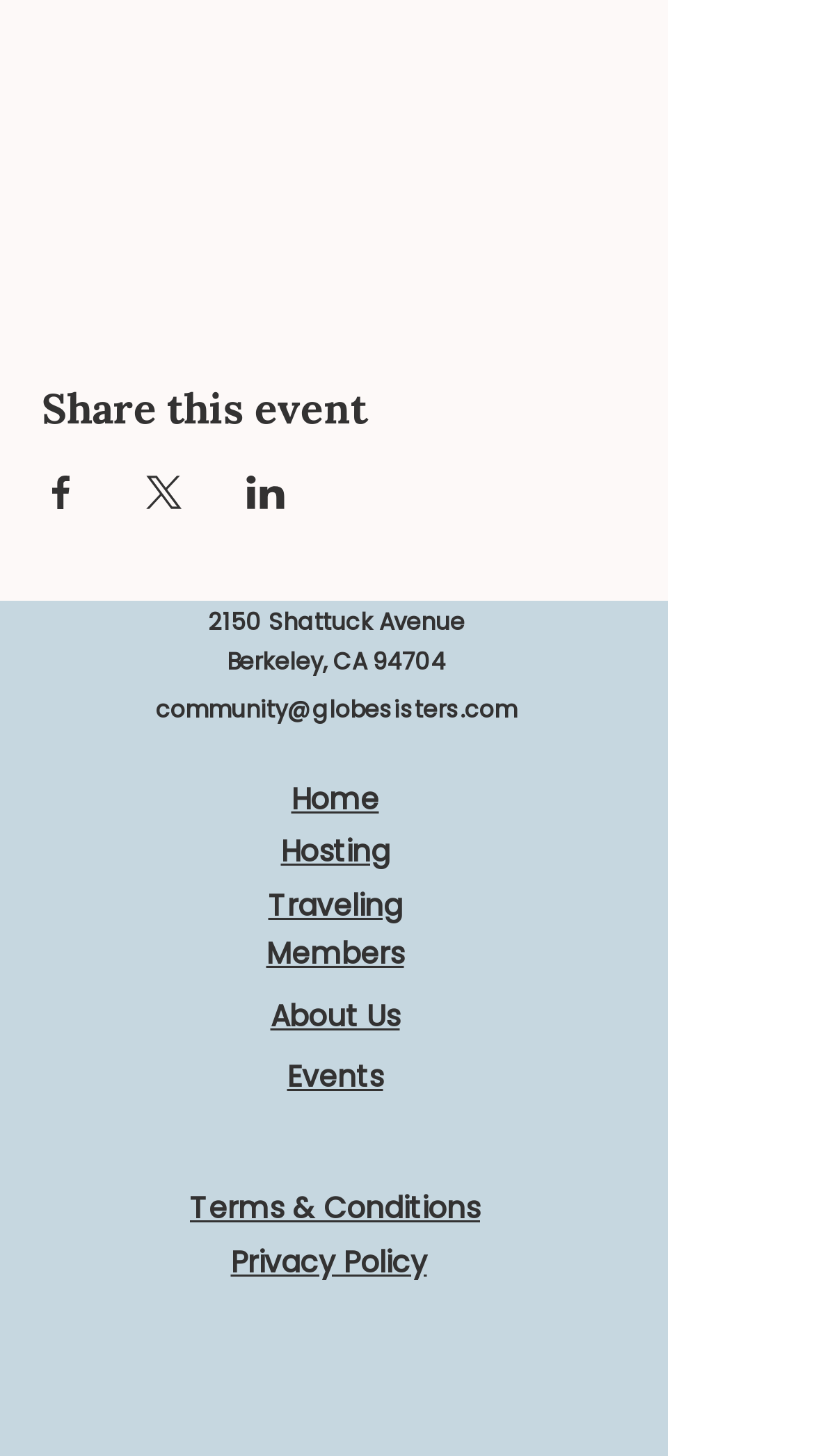Find the bounding box coordinates of the element's region that should be clicked in order to follow the given instruction: "View events". The coordinates should consist of four float numbers between 0 and 1, i.e., [left, top, right, bottom].

[0.353, 0.725, 0.471, 0.753]